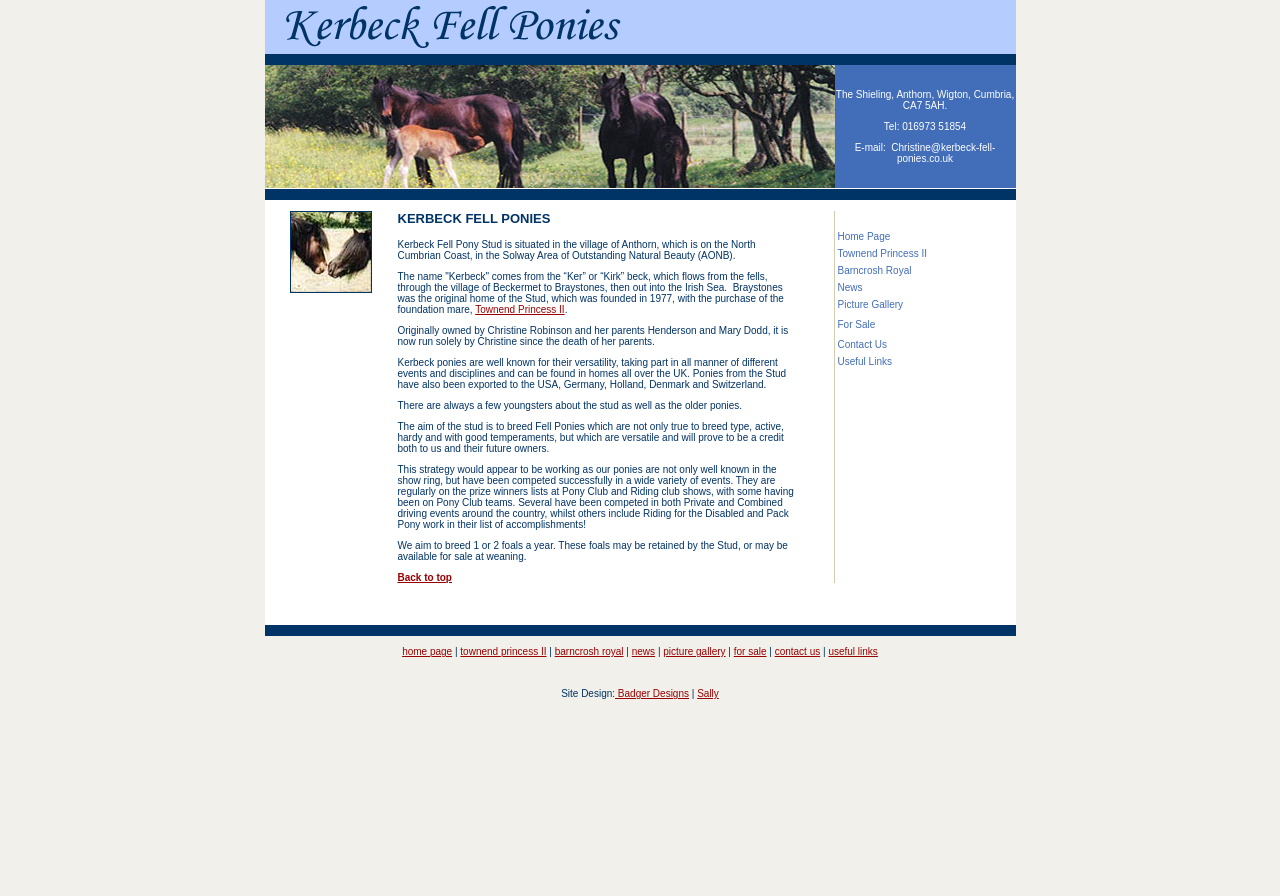What is the name of the pony stud?
Examine the image and give a concise answer in one word or a short phrase.

Kerbeck Fell Pony Stud